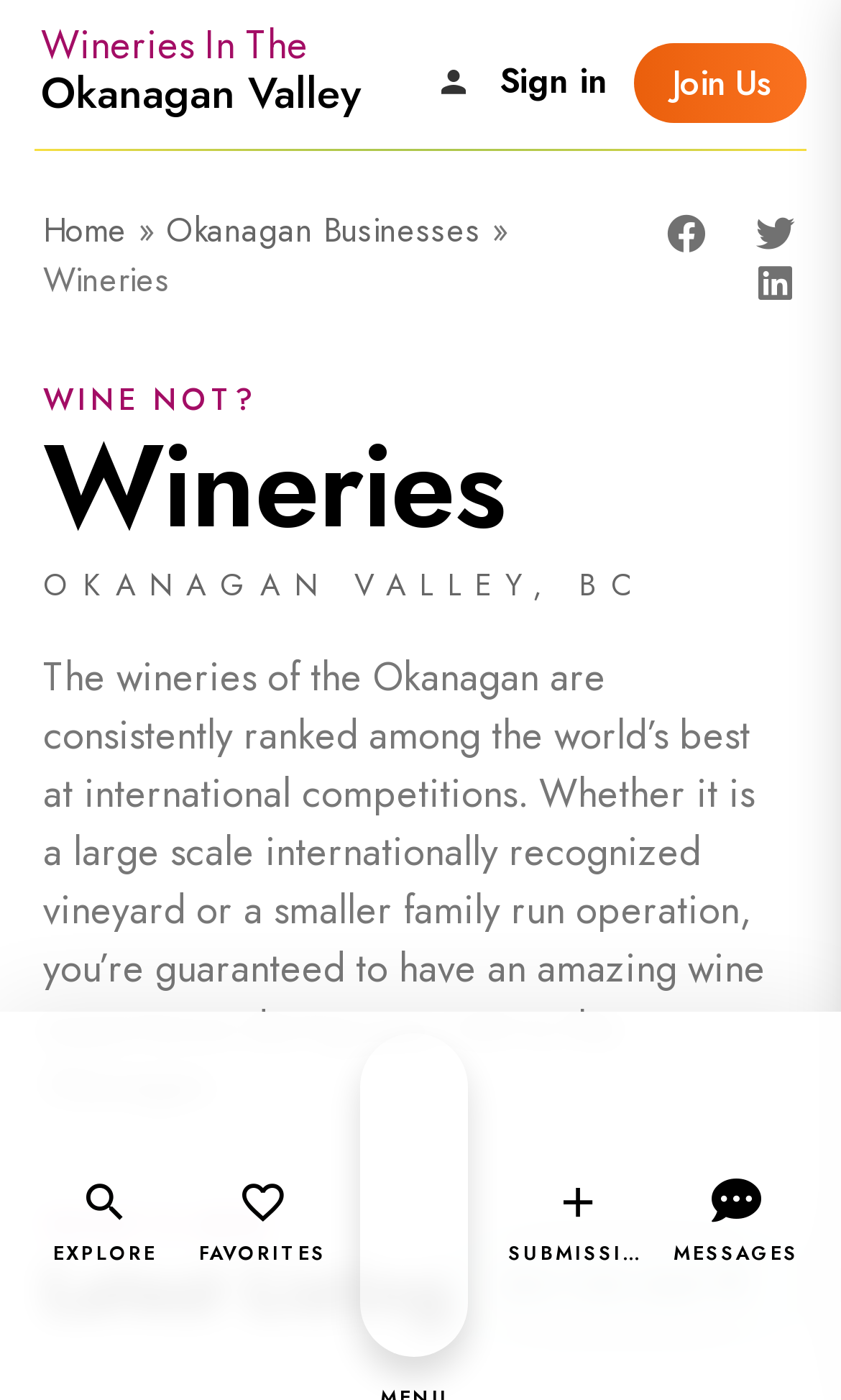Based on the provided description, "On The Map", find the bounding box of the corresponding UI element in the screenshot.

[0.533, 0.889, 0.949, 0.948]